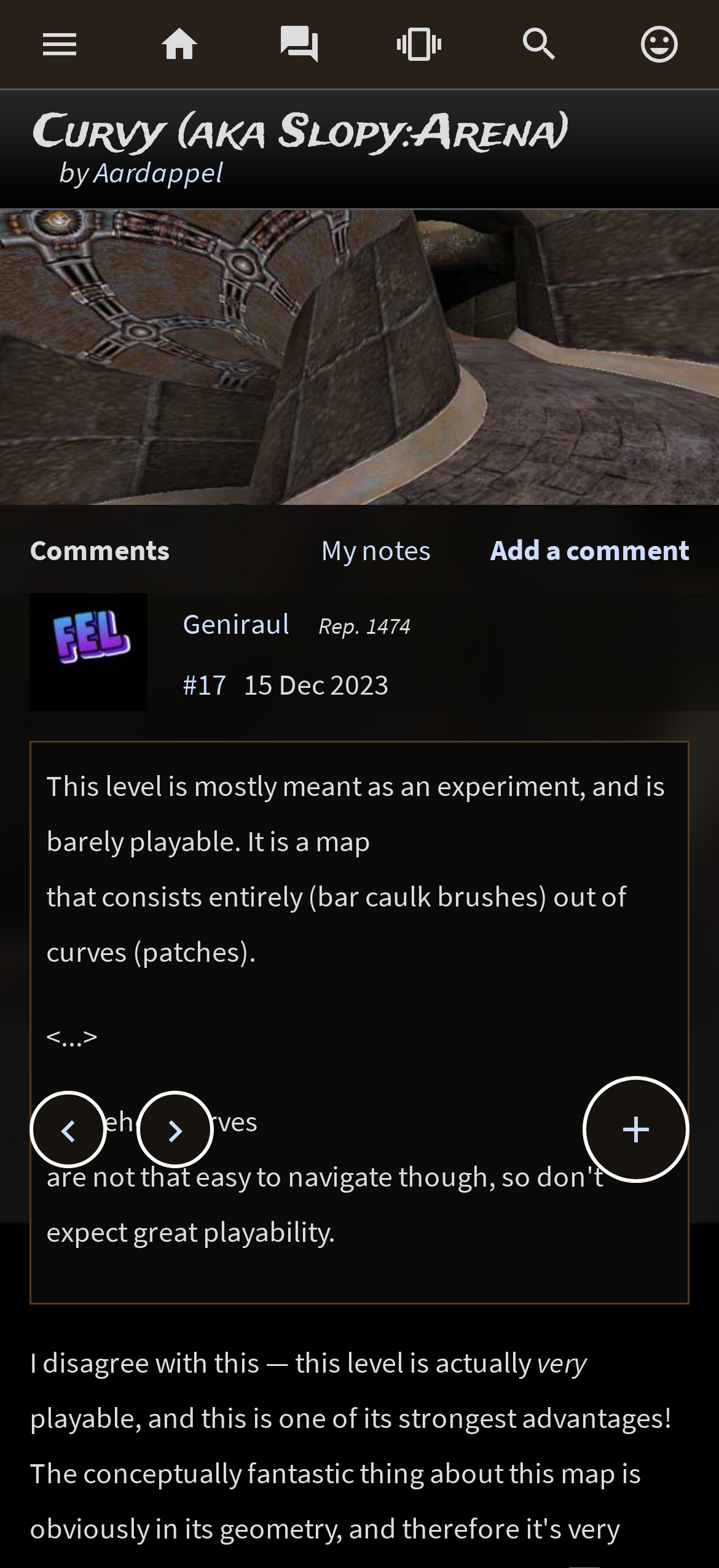Who is the author of the map?
Kindly offer a detailed explanation using the data available in the image.

I found the answer by looking at the text 'by Aardappel' which is located below the title of the map. This indicates that Aardappel is the author of the map.